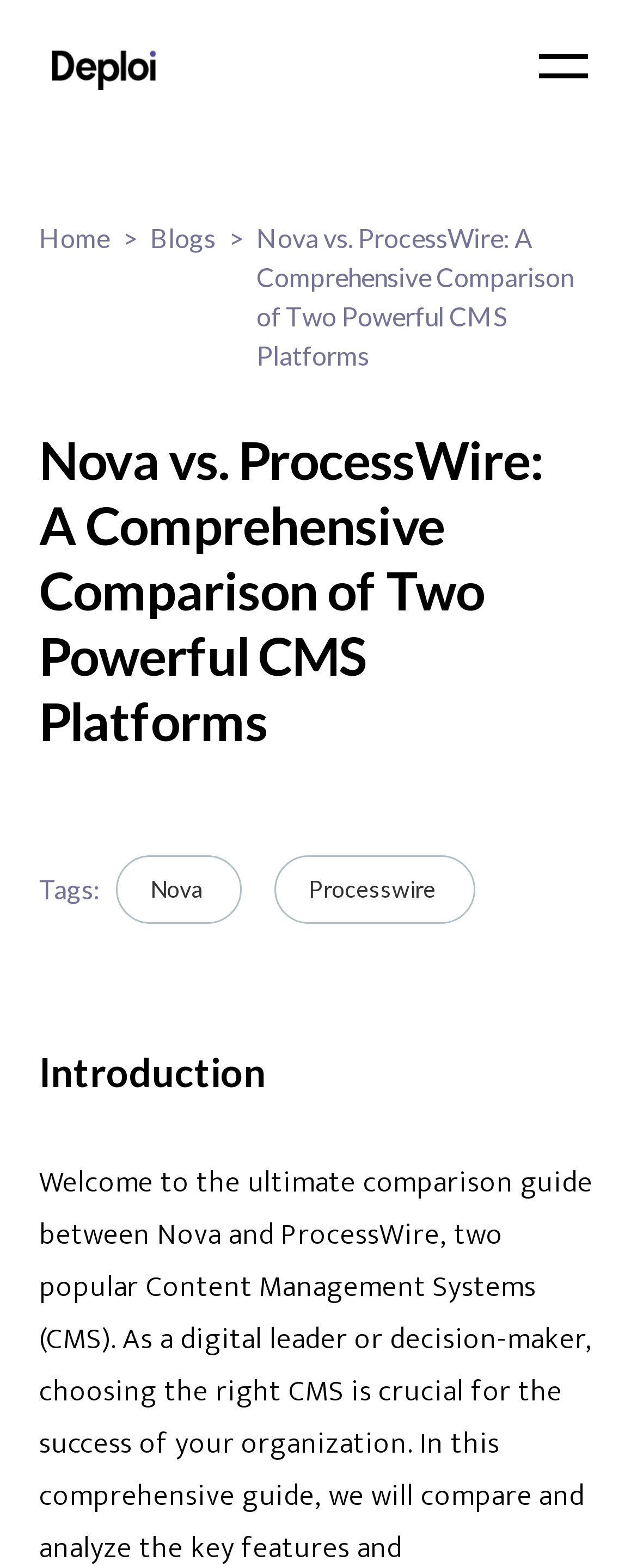What is the title of the introduction section?
Could you answer the question in a detailed manner, providing as much information as possible?

I saw the heading 'Introduction' with bounding box coordinates [0.062, 0.662, 0.938, 0.707]. The text of the heading is 'Introduction'.